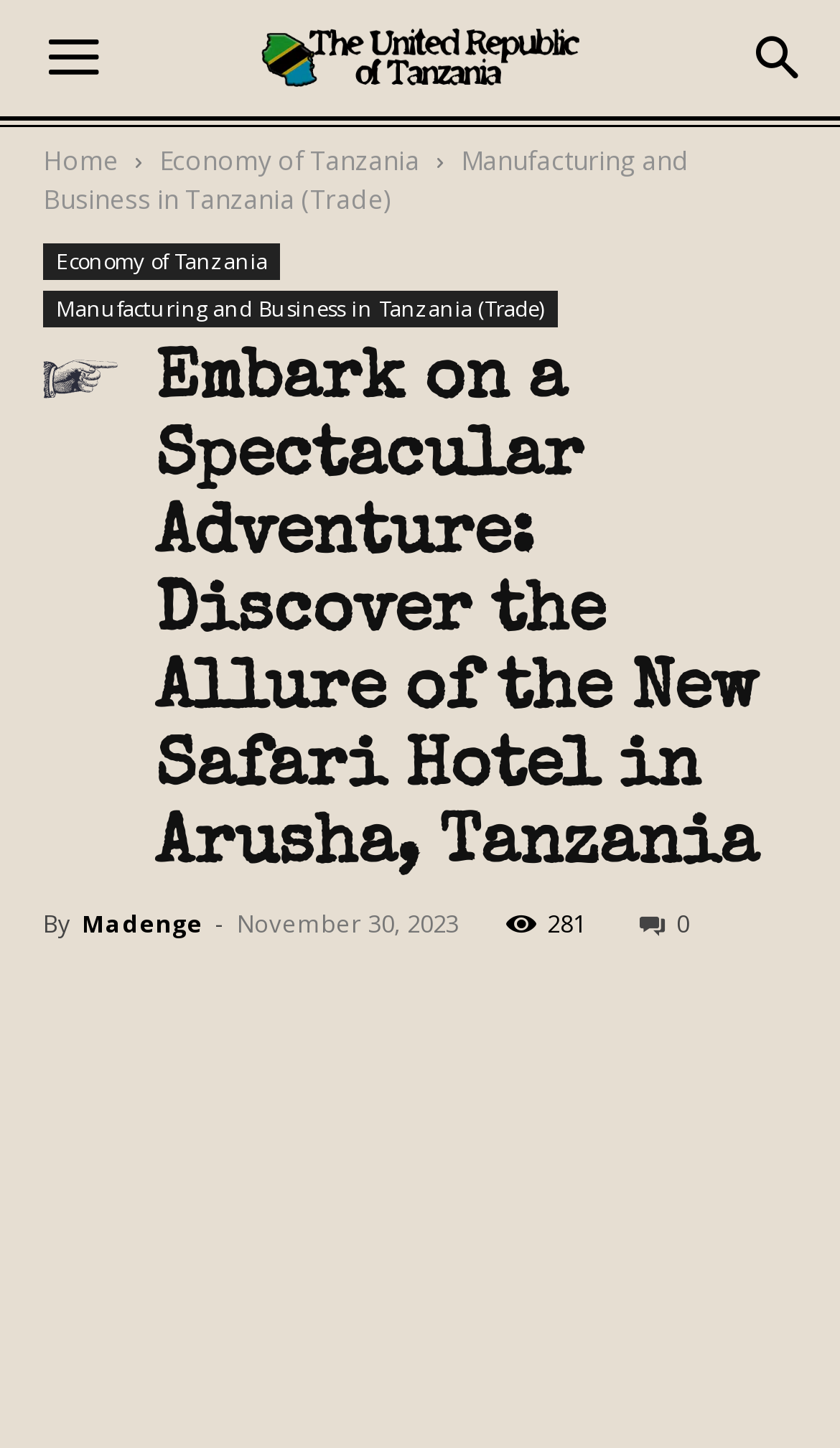Analyze the image and deliver a detailed answer to the question: What is the name of the hotel mentioned?

I found the name of the hotel by looking at the main heading of the webpage, which says 'Embark on a Spectacular Adventure: Discover the Allure of the New Safari Hotel in Arusha, Tanzania'.